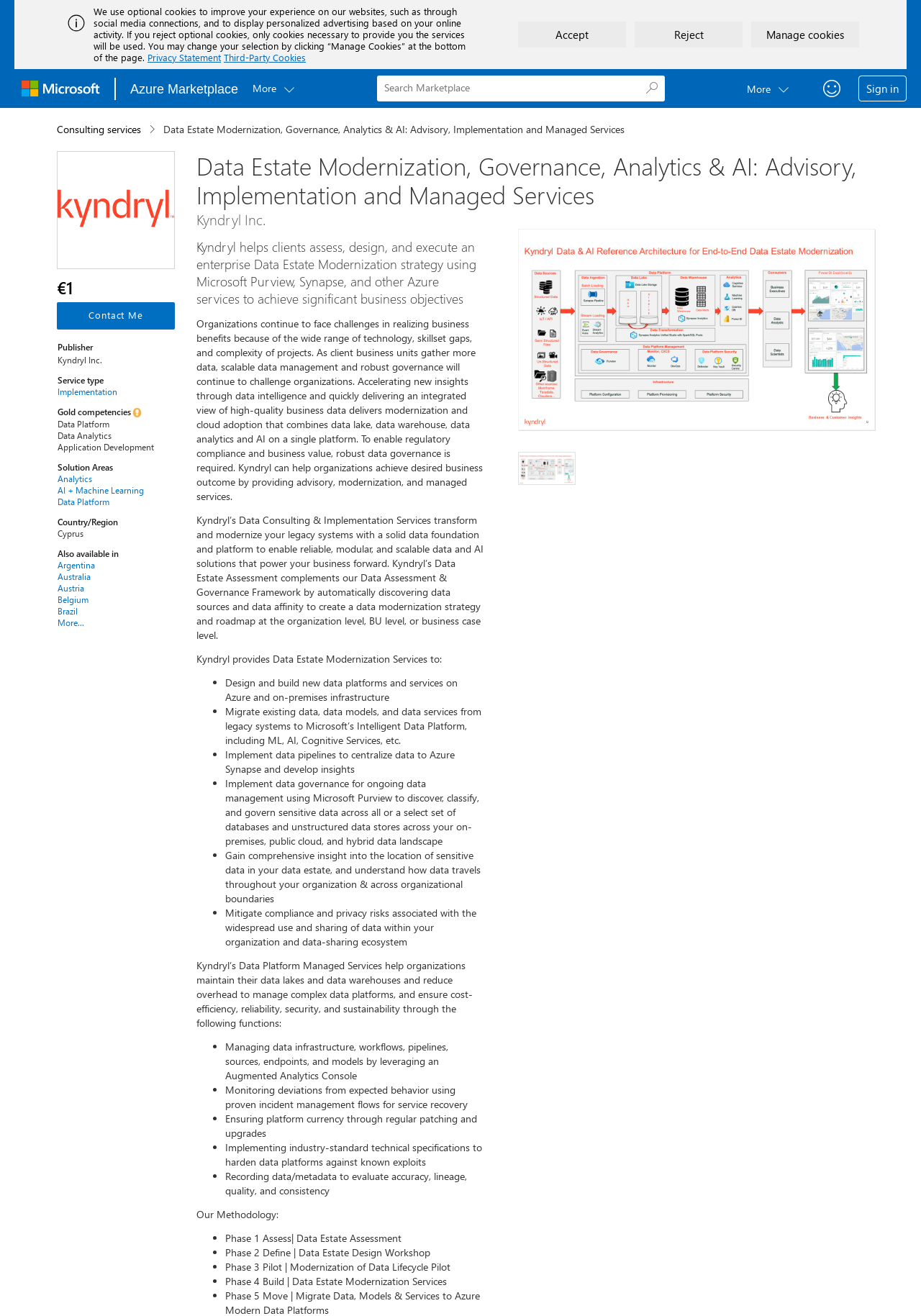Please find and generate the text of the main heading on the webpage.

Data Estate Modernization, Governance, Analytics & AI: Advisory, Implementation and Managed Services